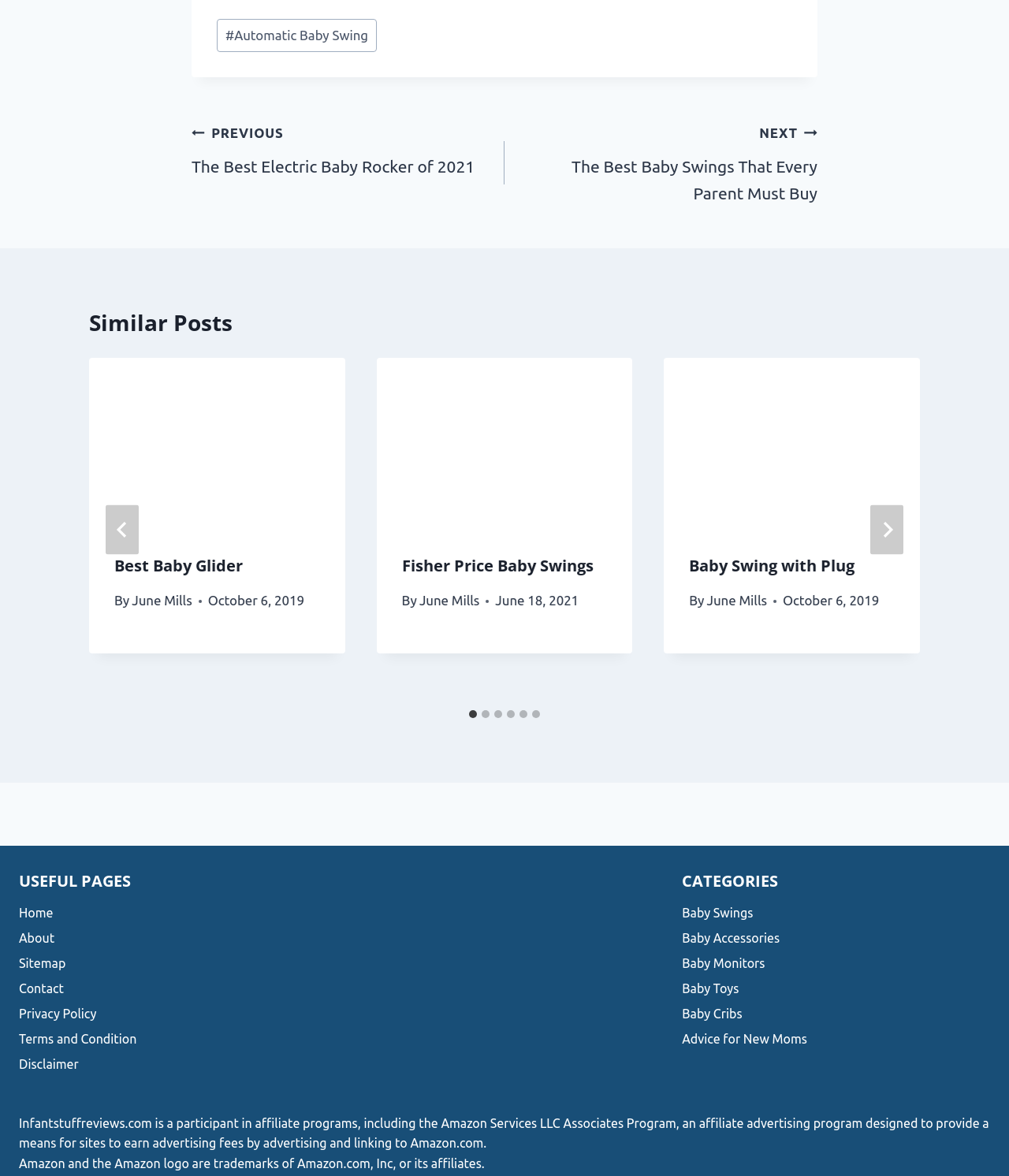Can you find the bounding box coordinates for the element to click on to achieve the instruction: "Click on the 'Home' link"?

[0.019, 0.766, 0.324, 0.787]